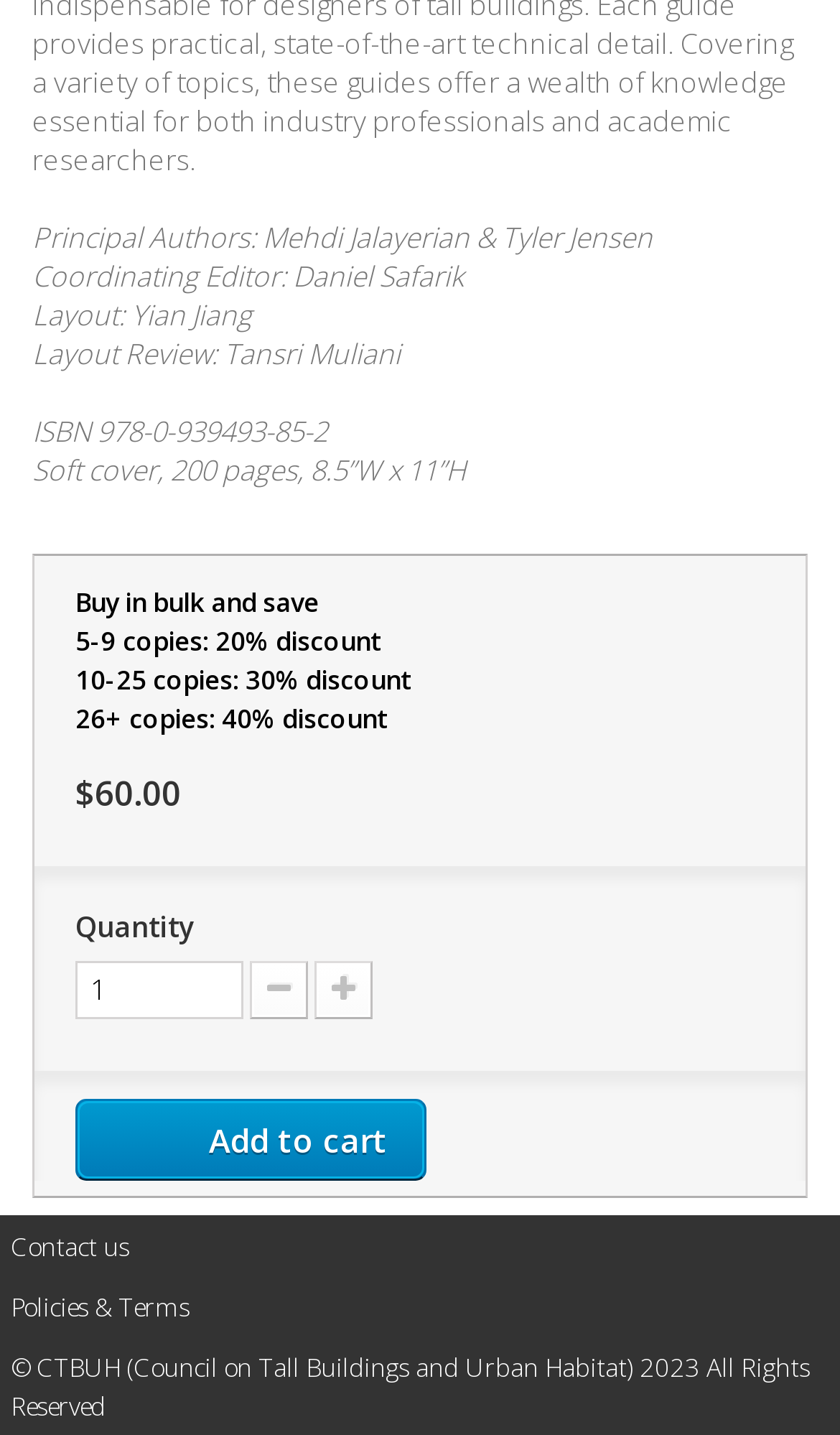What is the discount for buying 10-25 copies of the book?
From the screenshot, supply a one-word or short-phrase answer.

30% discount